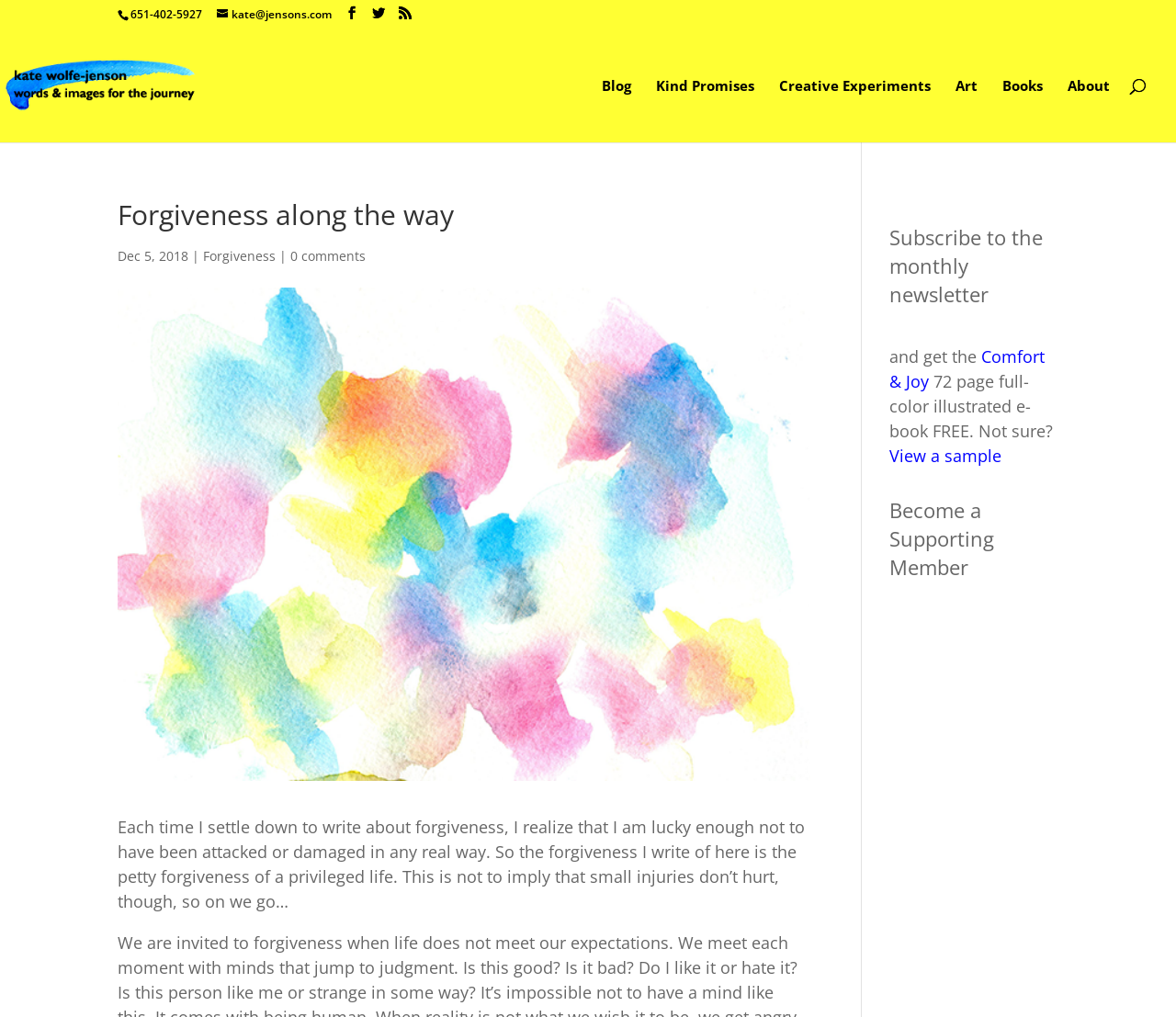How many links are there in the navigation menu?
Provide a short answer using one word or a brief phrase based on the image.

6